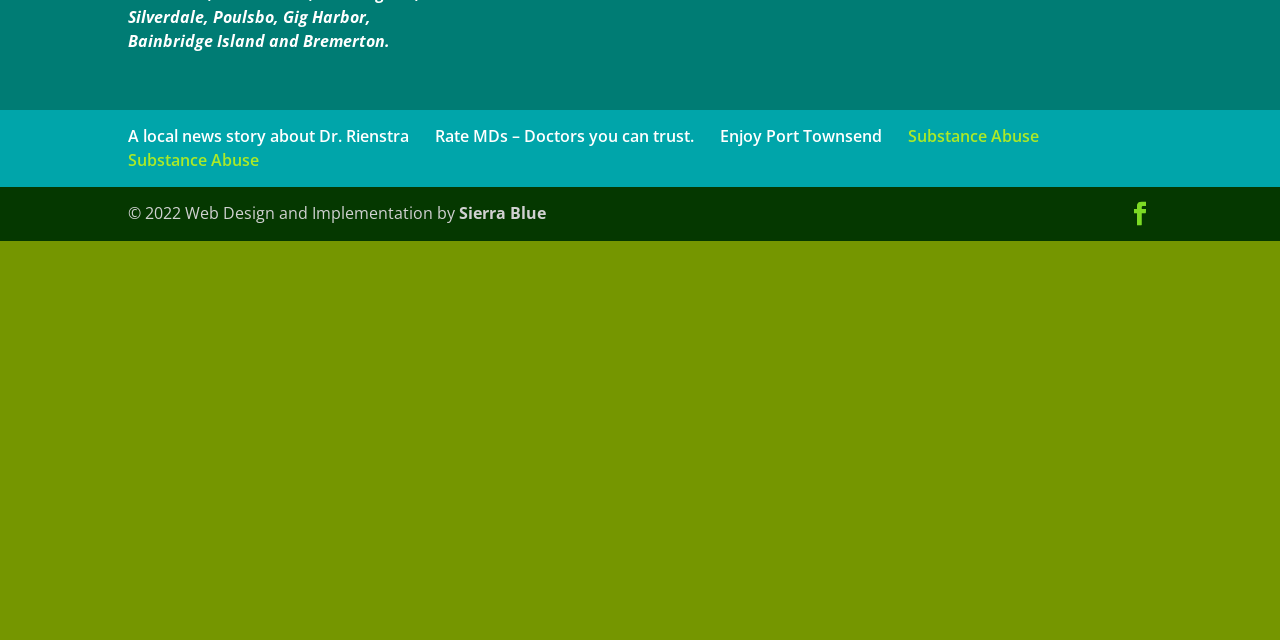Provide the bounding box for the UI element matching this description: "Enjoy Port Townsend".

[0.562, 0.195, 0.689, 0.229]